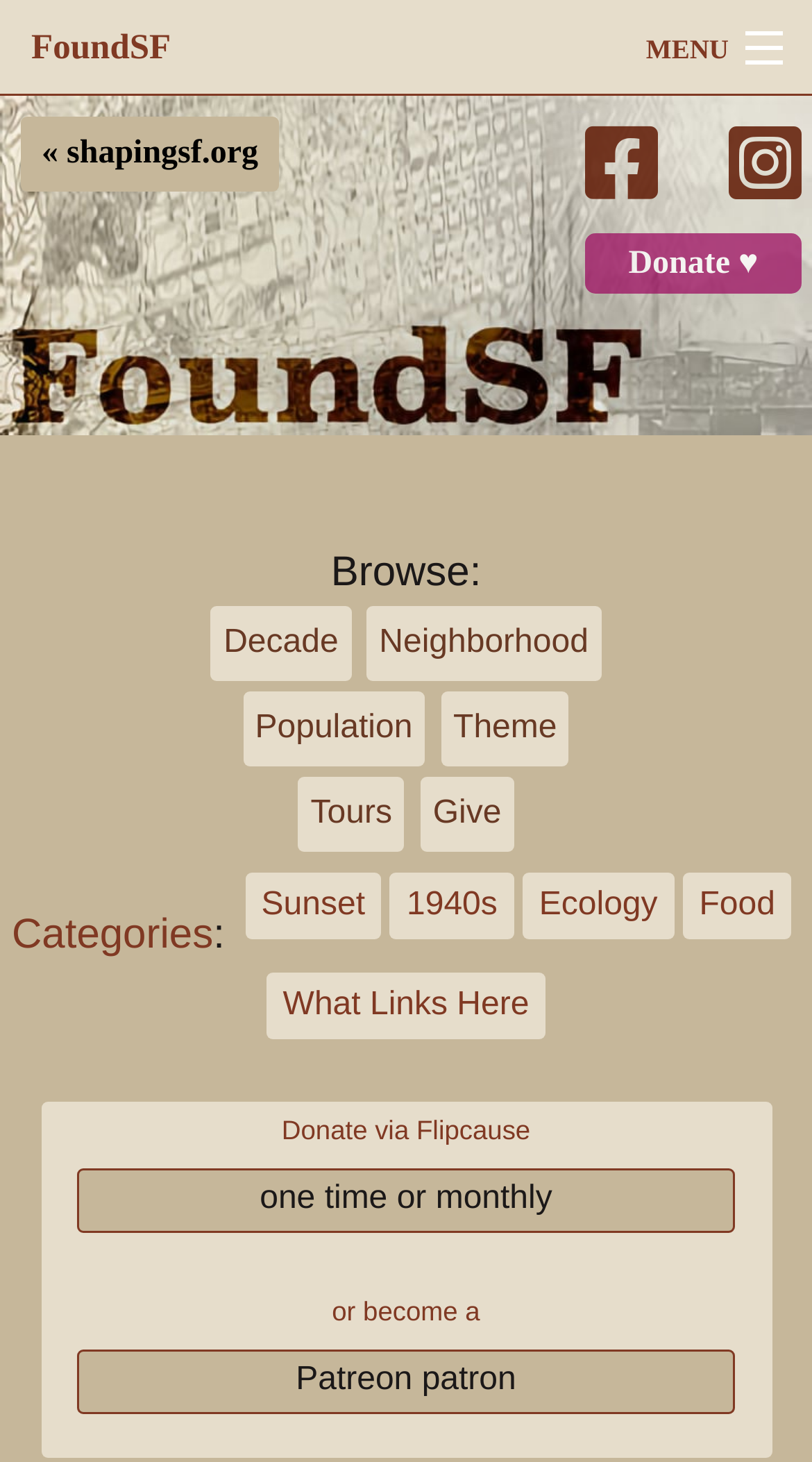Can you pinpoint the bounding box coordinates for the clickable element required for this instruction: "Click the link to explore IVF"? The coordinates should be four float numbers between 0 and 1, i.e., [left, top, right, bottom].

None